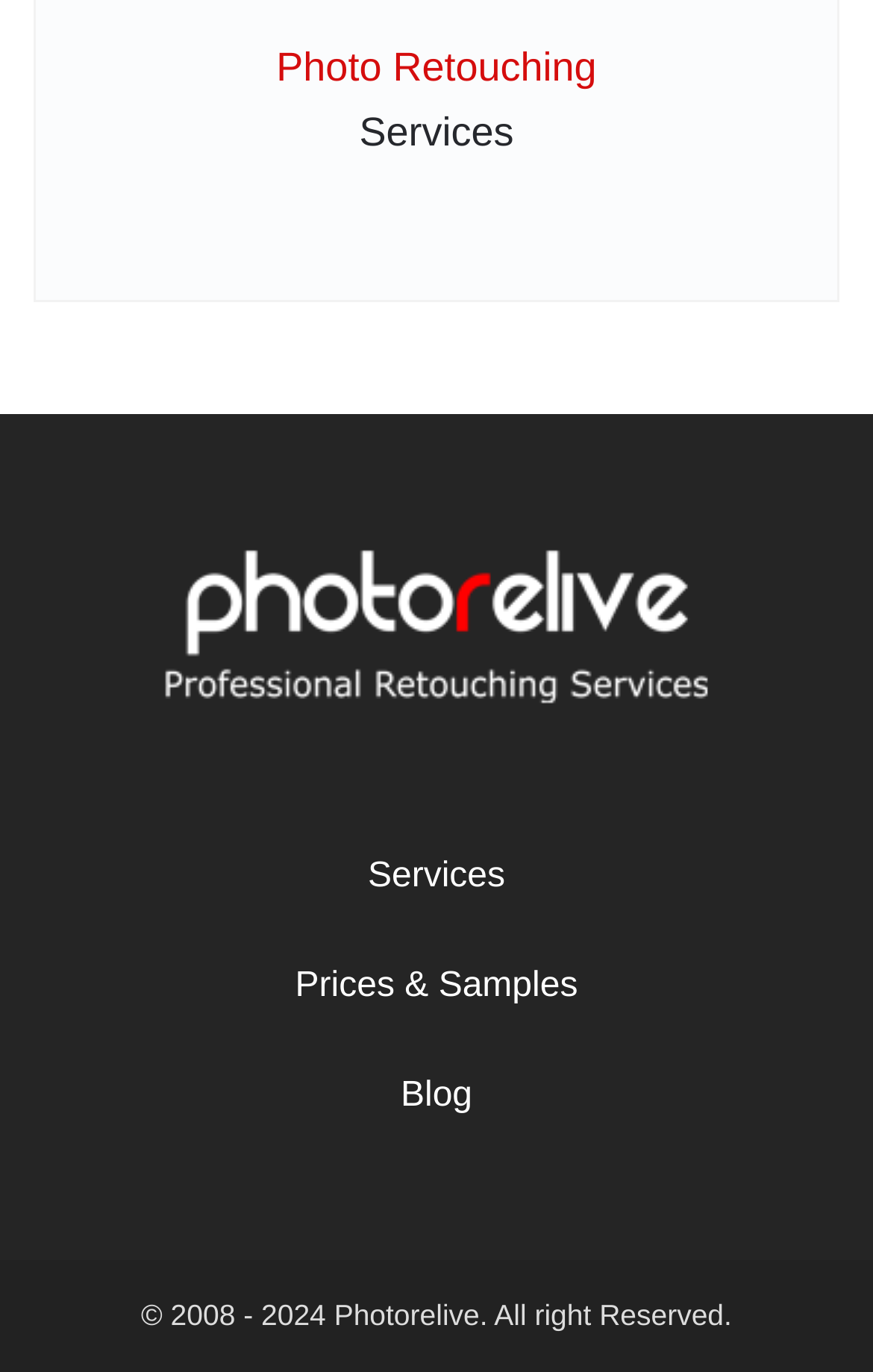Locate the bounding box of the user interface element based on this description: "Prices & Samples".

[0.338, 0.7, 0.662, 0.739]